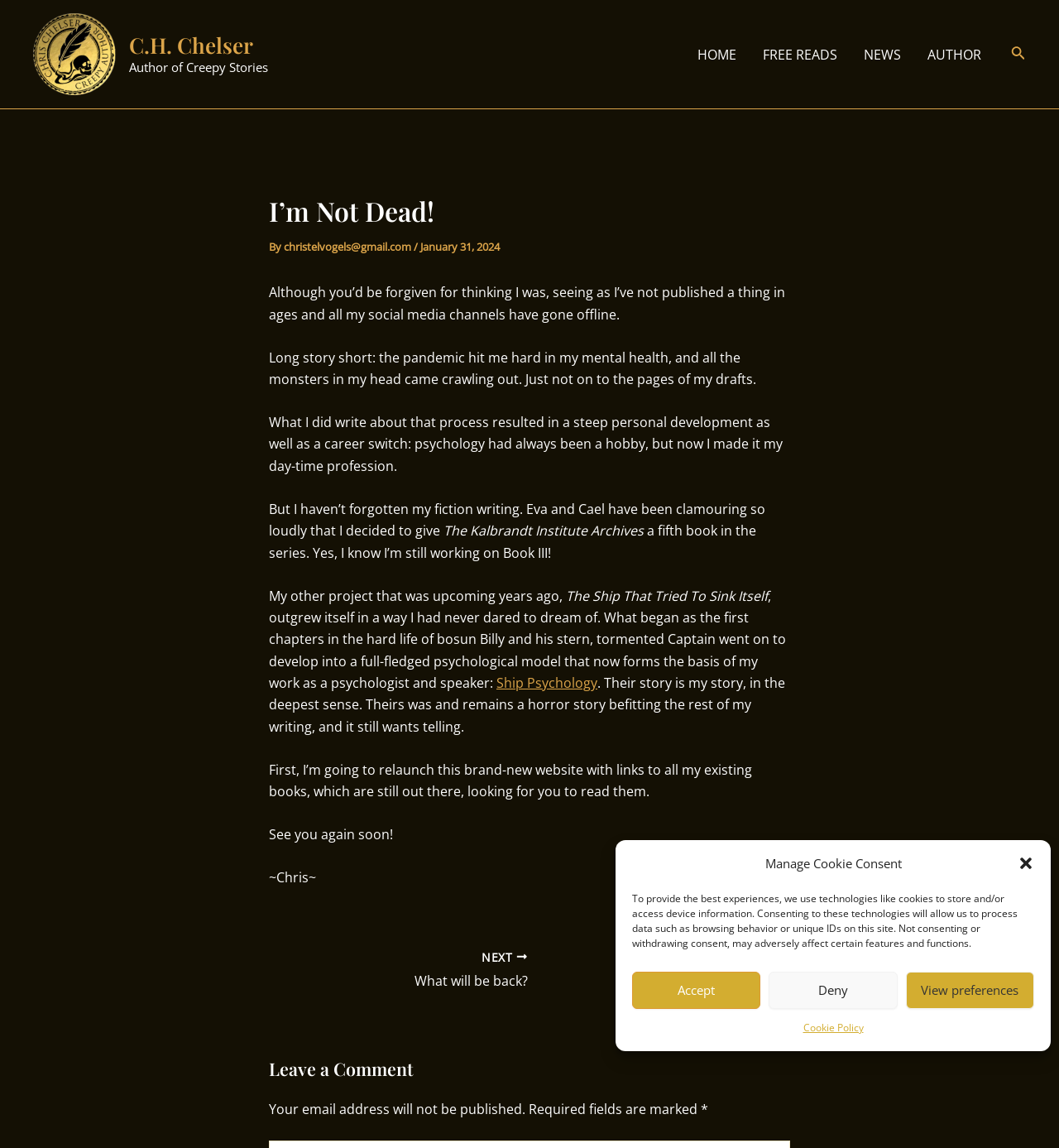What is the name of the author?
Can you provide an in-depth and detailed response to the question?

The author signs off with '~Chris~' at the end of the article, indicating that their name is Chris.